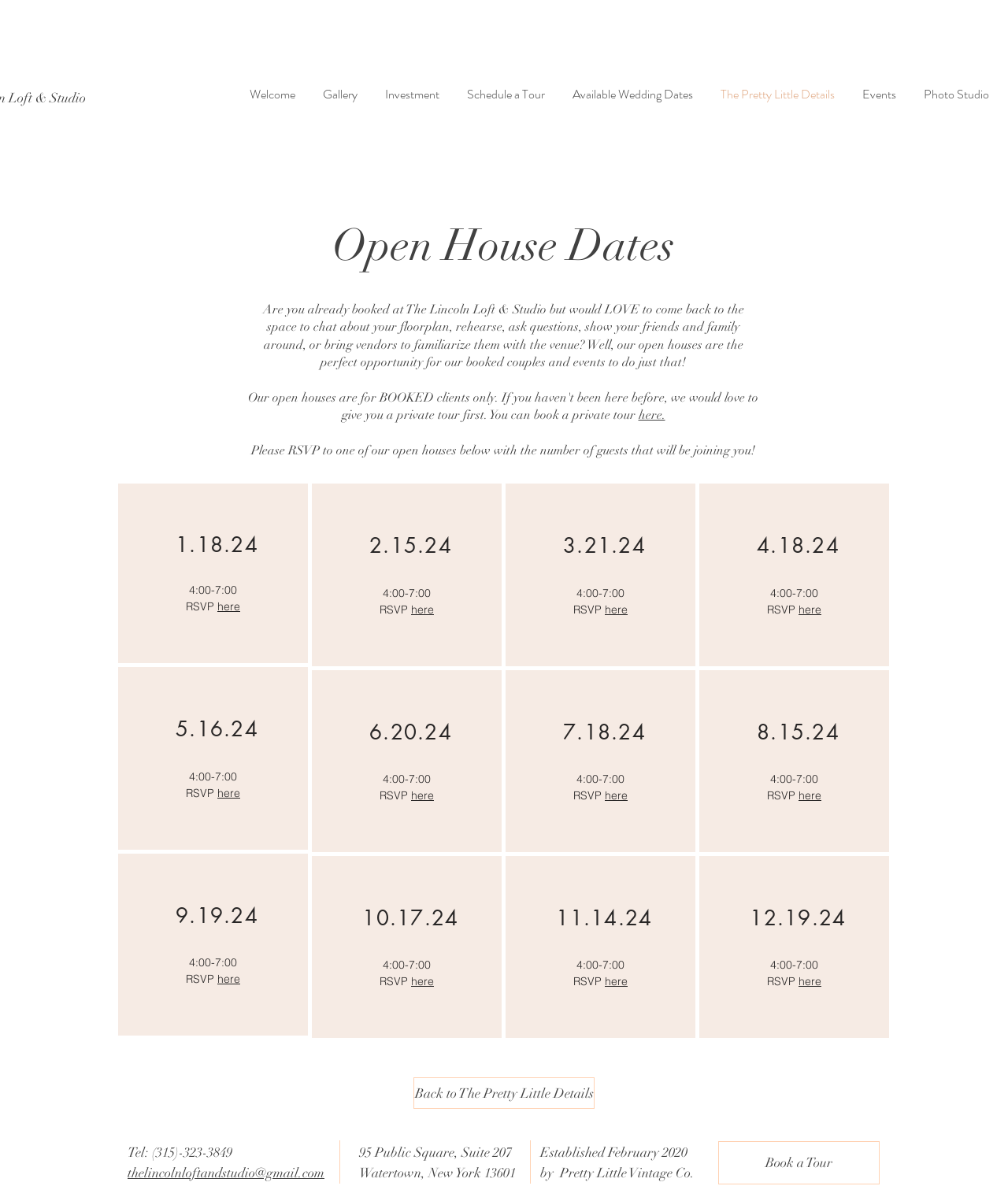Explain the webpage's layout and main content in detail.

This webpage is about The Lincoln Loft & Studio, a wedding and event space located in Watertown, New York. At the top of the page, there is a heading that reads "Open House Dates" followed by a brief description of the open house events. Below this, there is a call to action to RSVP to one of the open houses with the number of guests attending.

The main content of the page is divided into four columns, each containing a series of open house dates with corresponding times and RSVP links. The dates range from January 18, 2024, to December 19, 2024. Each date is accompanied by a time, "4:00-7:00", and an "RSVP" link.

At the top of the page, there is a navigation menu with links to various sections of the website, including "Welcome", "Gallery", "Investment", "Schedule a Tour", "Available Wedding Dates", "The Pretty Little Details", "Events", and "Photo Studio". 

At the bottom of the page, there is a footer section with contact information, including a phone number, email address, physical address, and establishment date. There is also a link to "Back to The Pretty Little Details" at the bottom of the page.